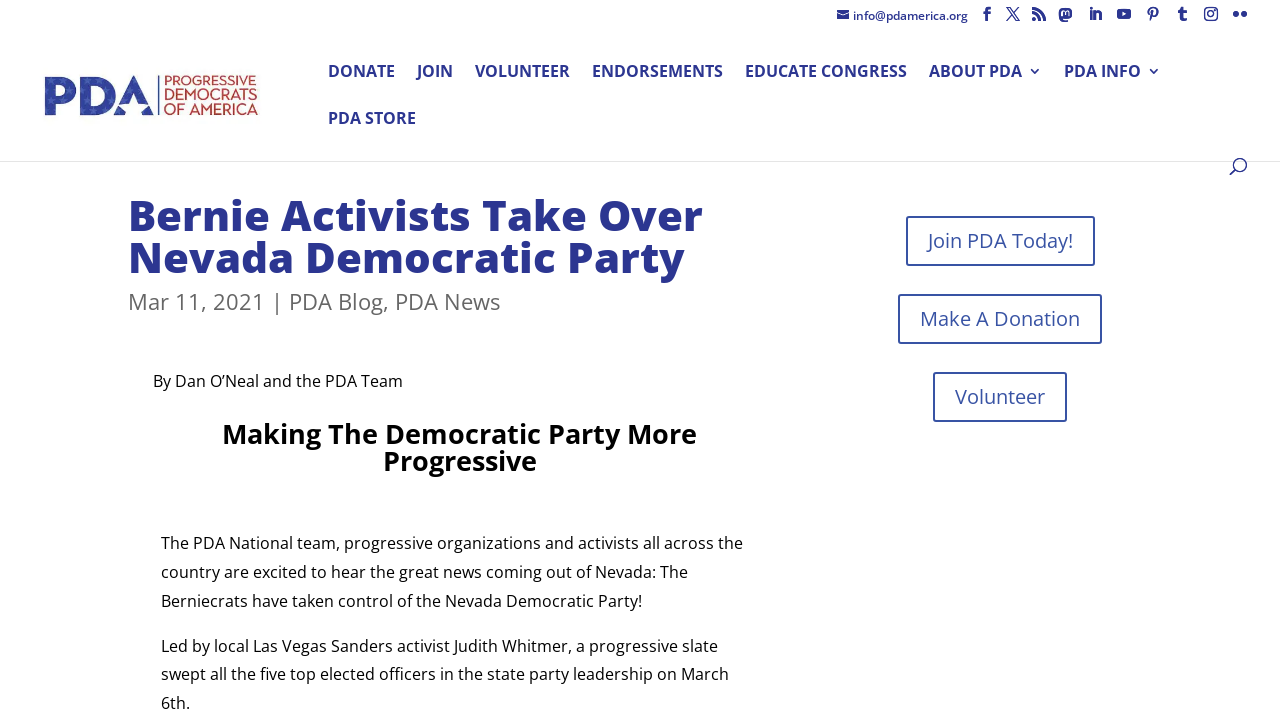Please find the bounding box coordinates of the element that needs to be clicked to perform the following instruction: "Check out the PDA Store". The bounding box coordinates should be four float numbers between 0 and 1, represented as [left, top, right, bottom].

[0.256, 0.154, 0.325, 0.219]